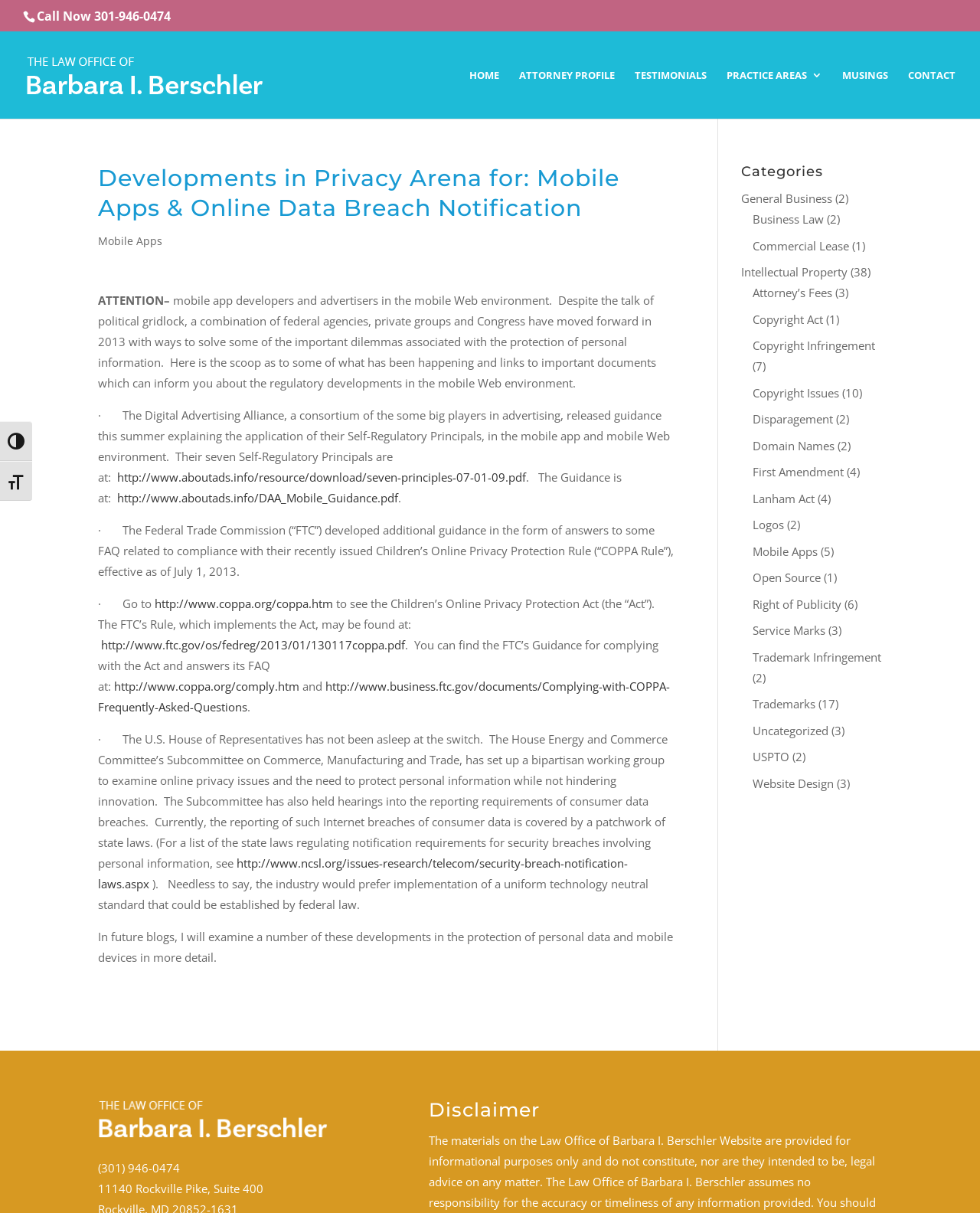Refer to the image and provide an in-depth answer to the question: 
How many links are under the 'Categories' heading?

I counted the number of links under the 'Categories' heading, starting from 'General Business' and ending at 'Website Design', and found a total of 24 links.